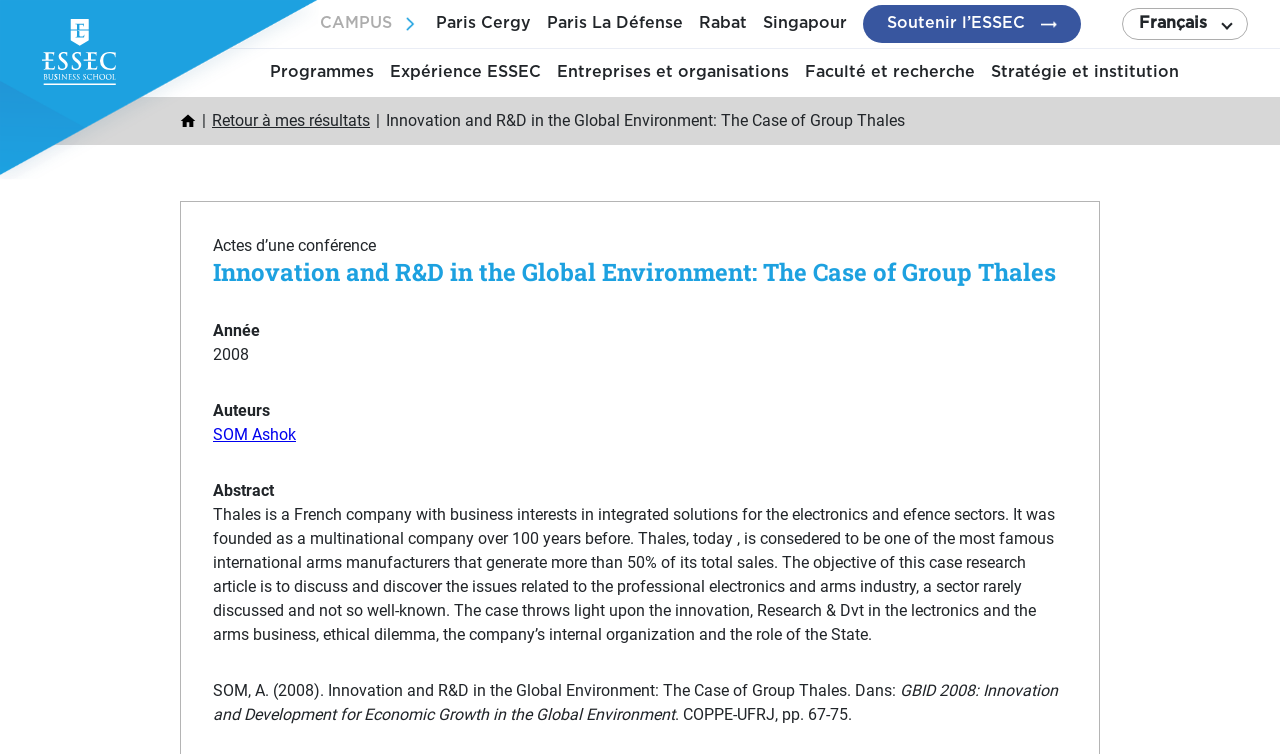Provide your answer in a single word or phrase: 
What is the year of publication of the case research article?

2008